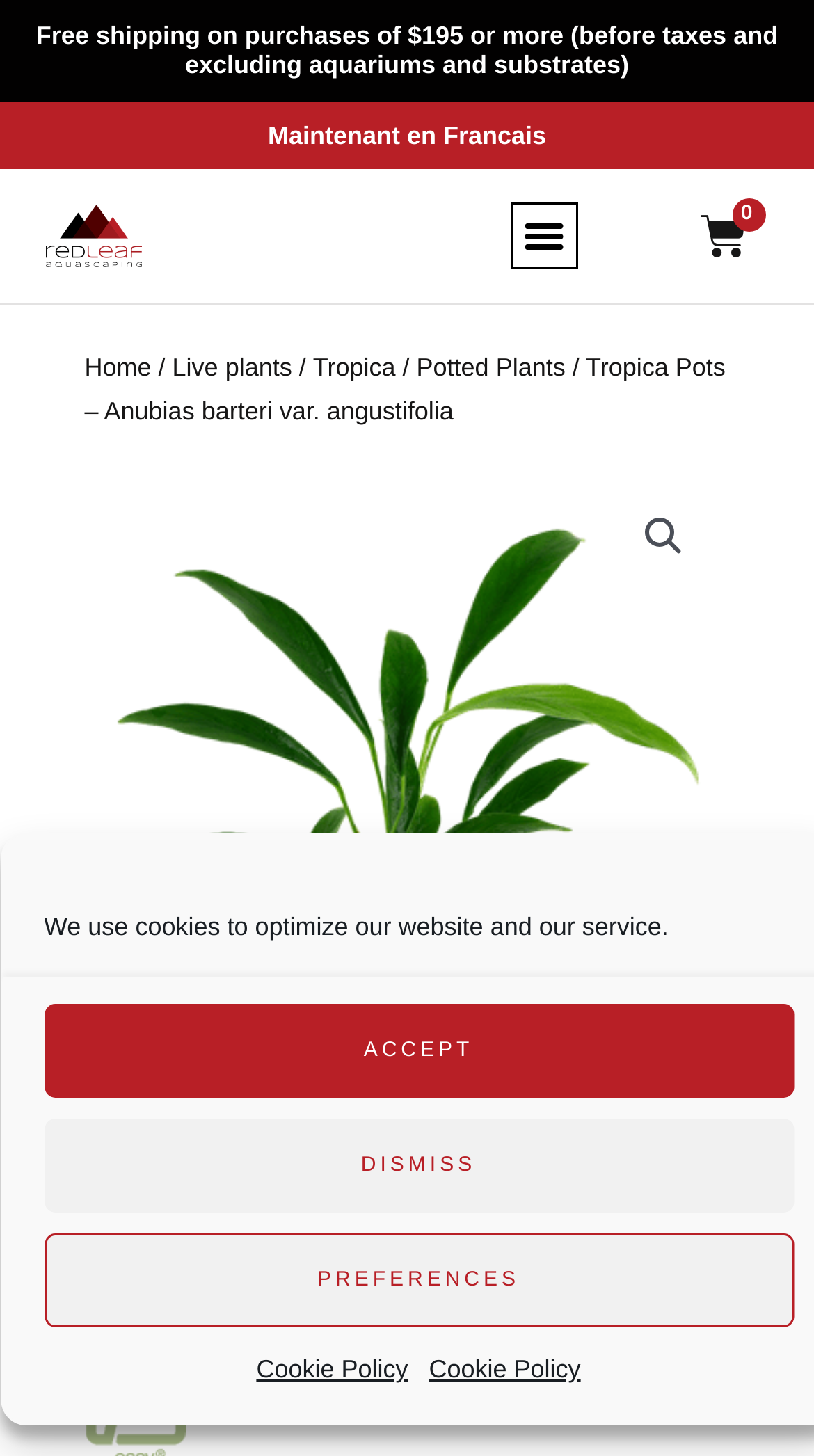What is the minimum purchase amount for free shipping?
Using the details shown in the screenshot, provide a comprehensive answer to the question.

The webpage mentions 'Free shipping on purchases of $195 or more (before taxes and excluding aquariums and substrates)' which indicates that the minimum purchase amount for free shipping is $195.